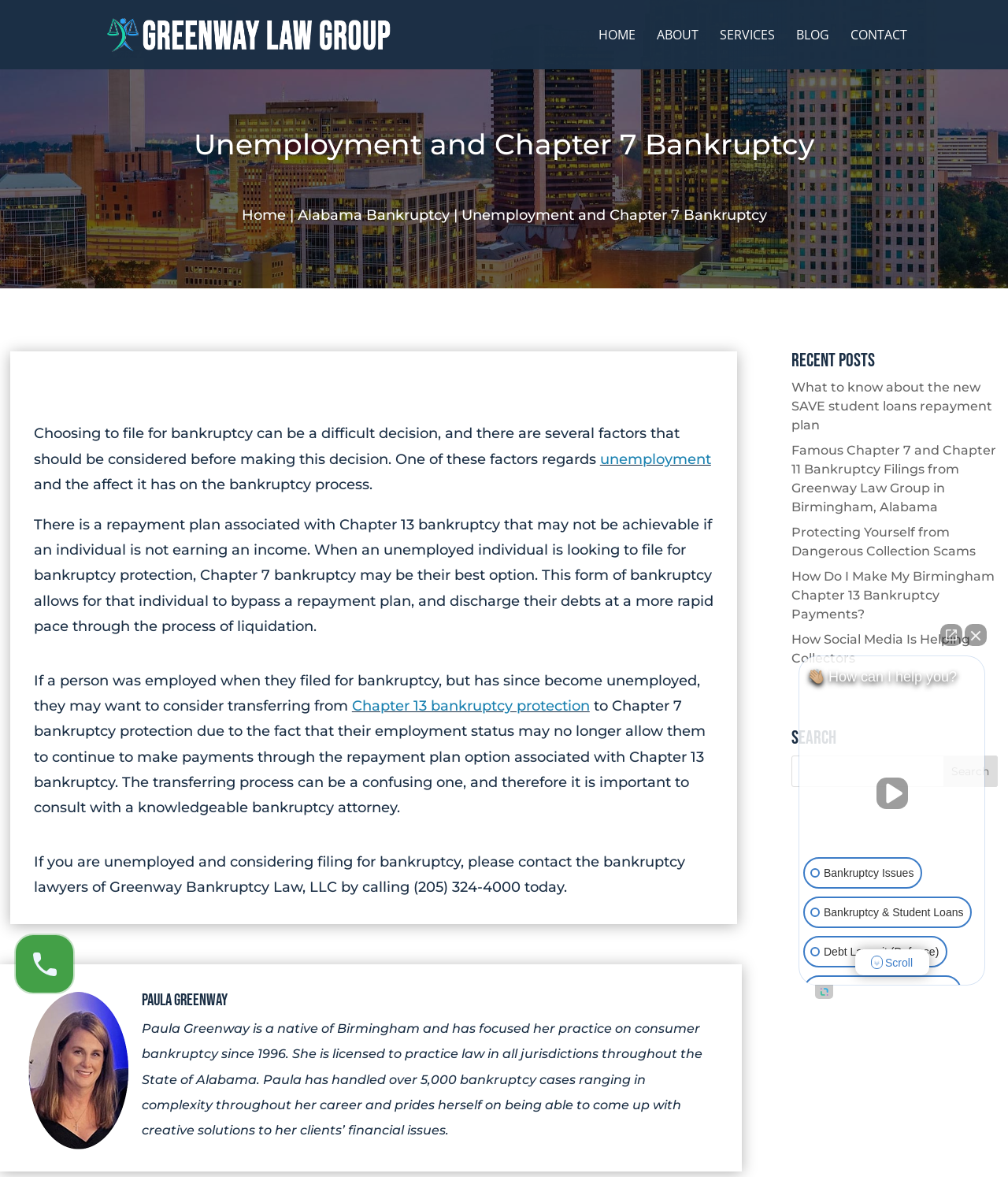Please provide a one-word or phrase answer to the question: 
What is the phone number to contact the bankruptcy lawyers?

(205) 324-4000